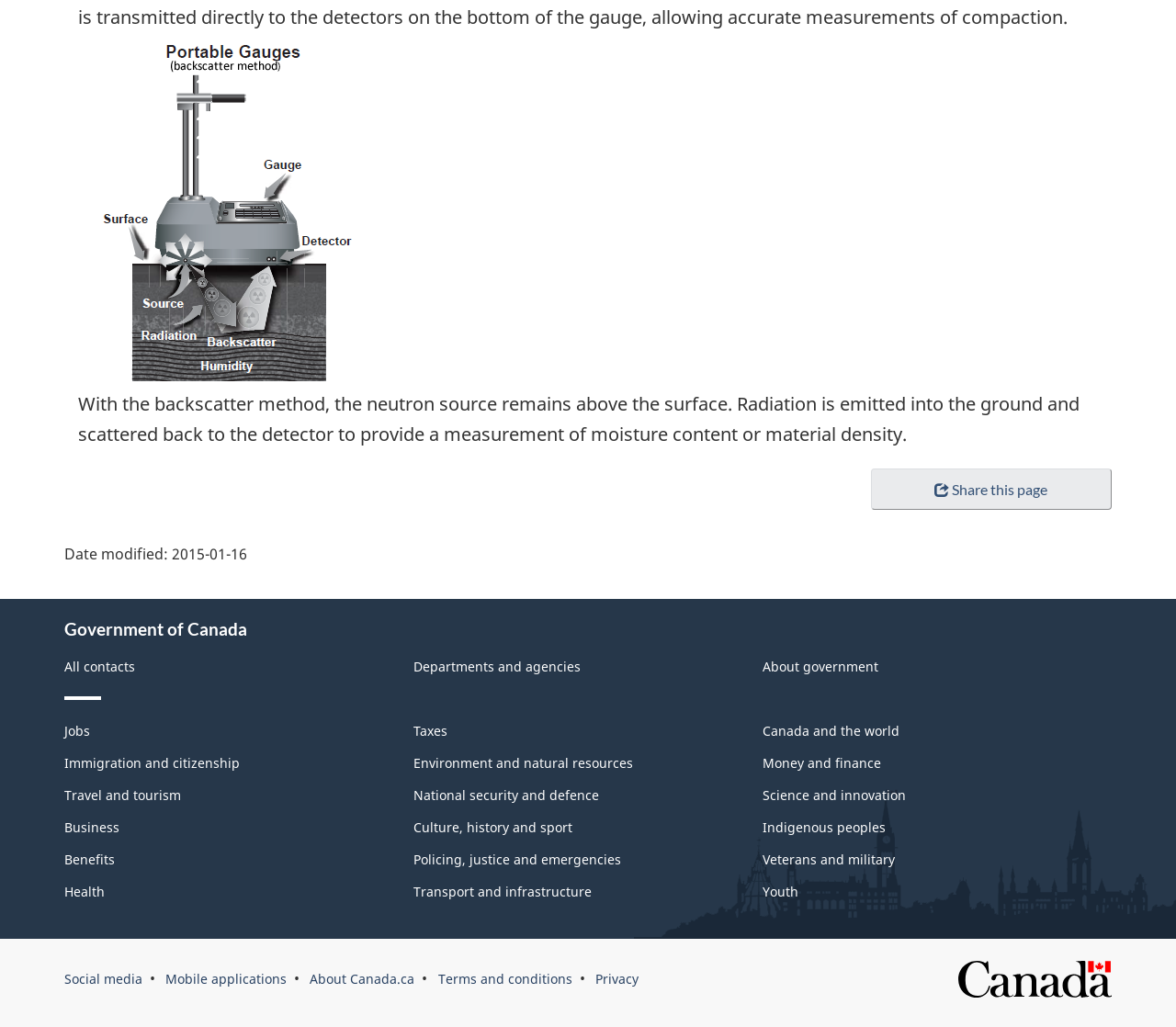Specify the bounding box coordinates of the element's area that should be clicked to execute the given instruction: "Explore jobs". The coordinates should be four float numbers between 0 and 1, i.e., [left, top, right, bottom].

[0.055, 0.703, 0.077, 0.72]